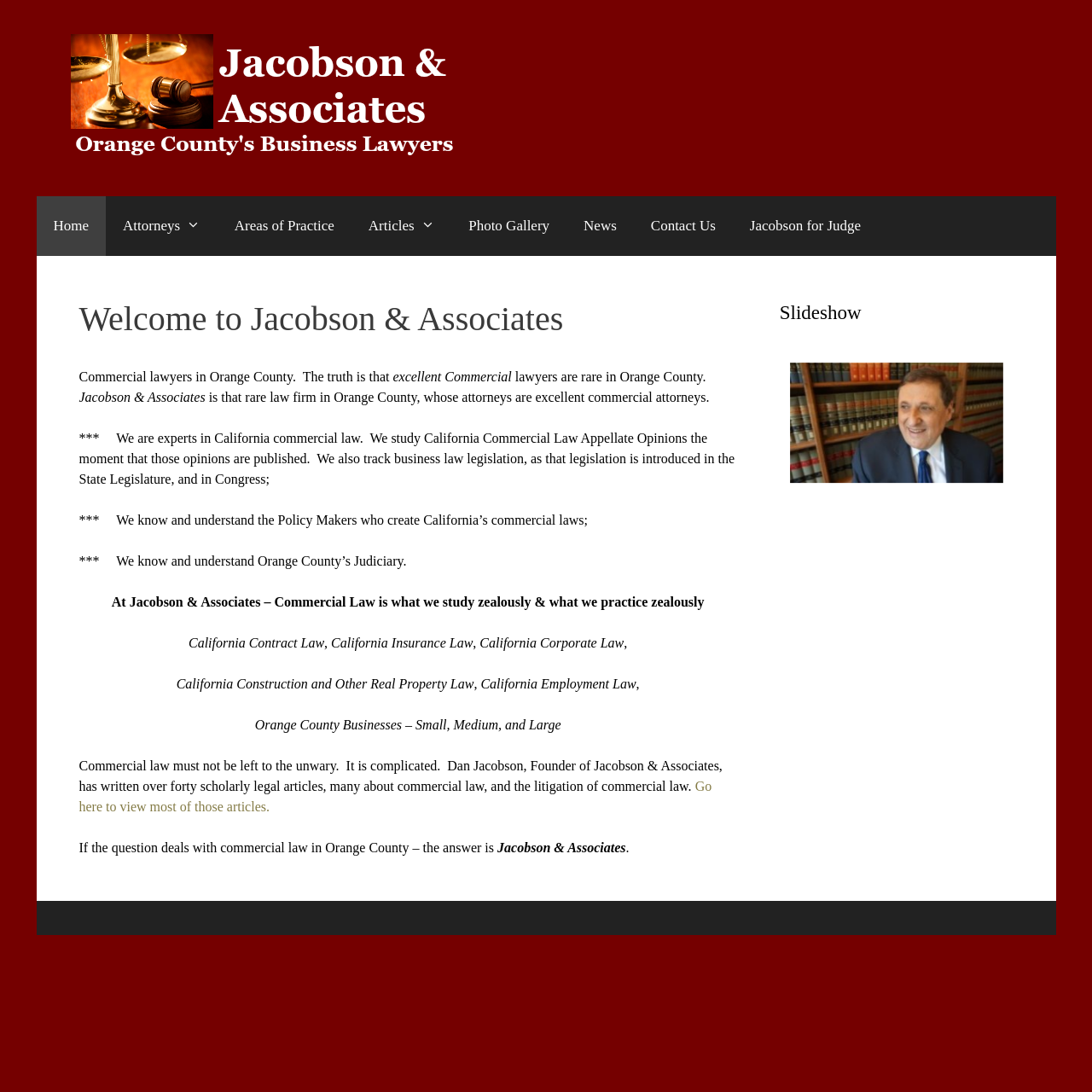Using the description "Jacobson for Judge", predict the bounding box of the relevant HTML element.

[0.671, 0.18, 0.804, 0.234]